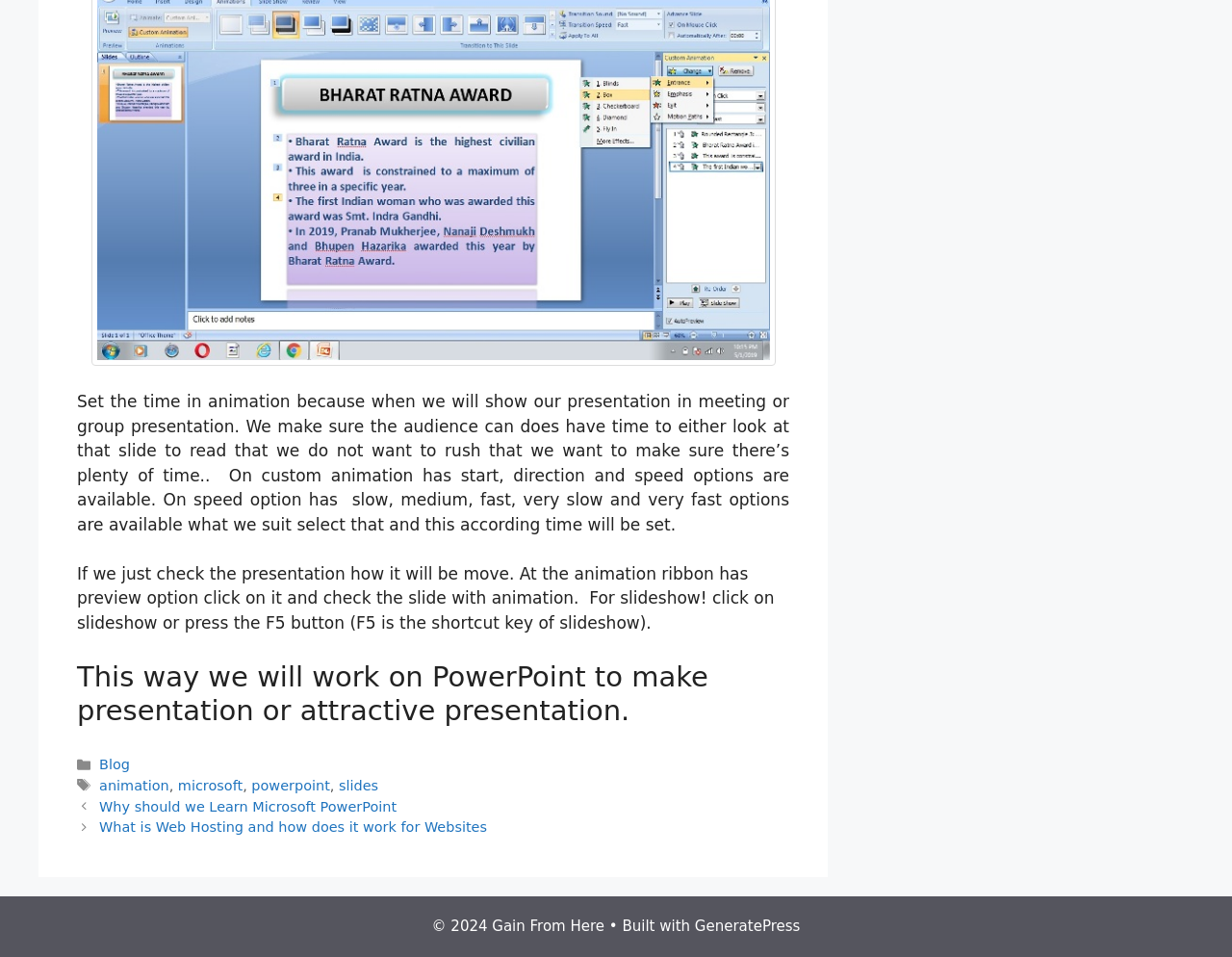Respond to the following question with a brief word or phrase:
What is the purpose of setting the time in animation?

To give audience time to read